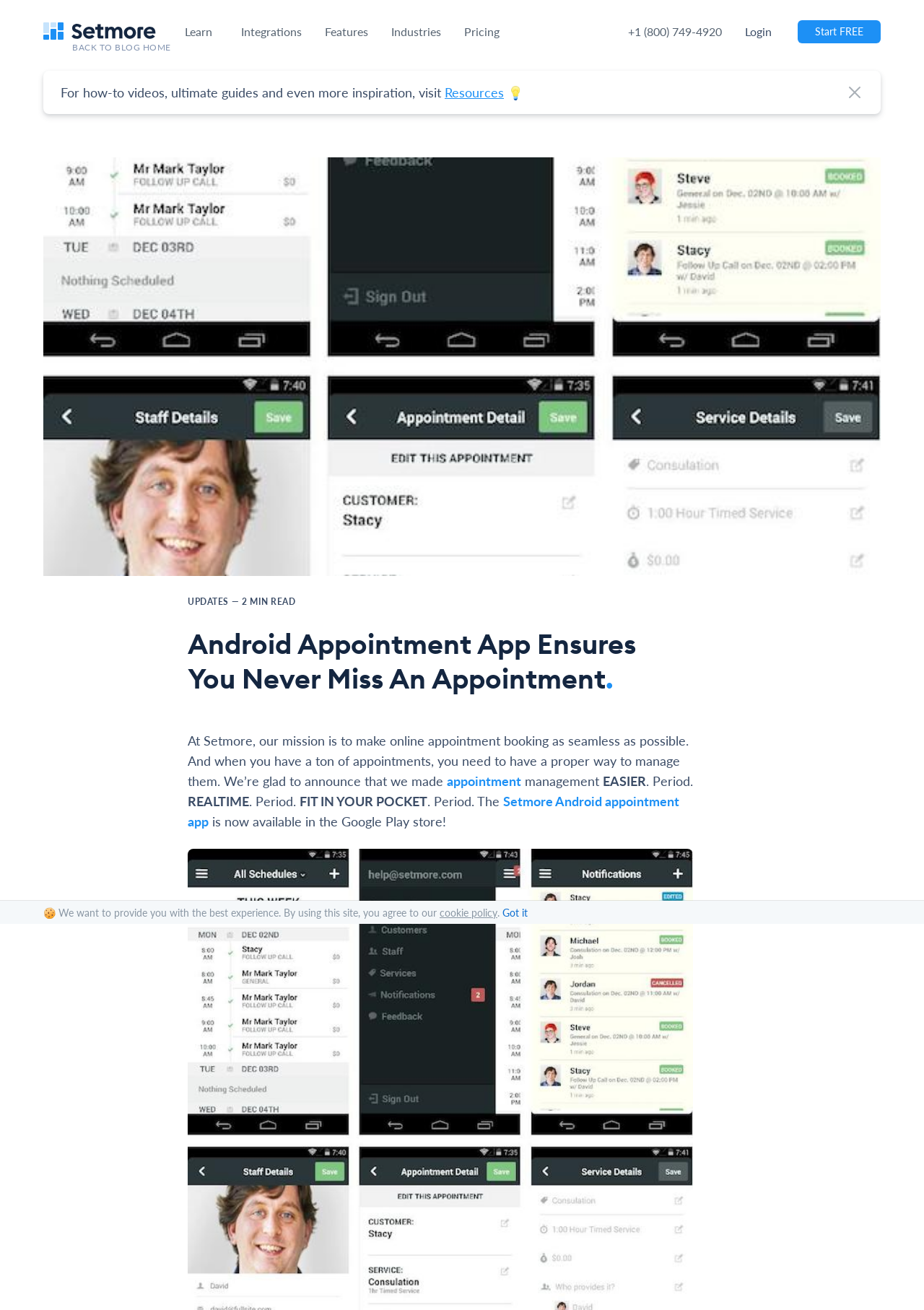What is the purpose of the Setmore Android appointment app?
Provide a detailed answer to the question, using the image to inform your response.

I inferred the purpose of the Setmore Android appointment app by reading the text on the page. The heading 'Android Appointment App Ensures You Never Miss An Appointment.' and the text 'We’re glad to announce that we made appointment management EASIER.' suggest that the app is used to manage appointments.